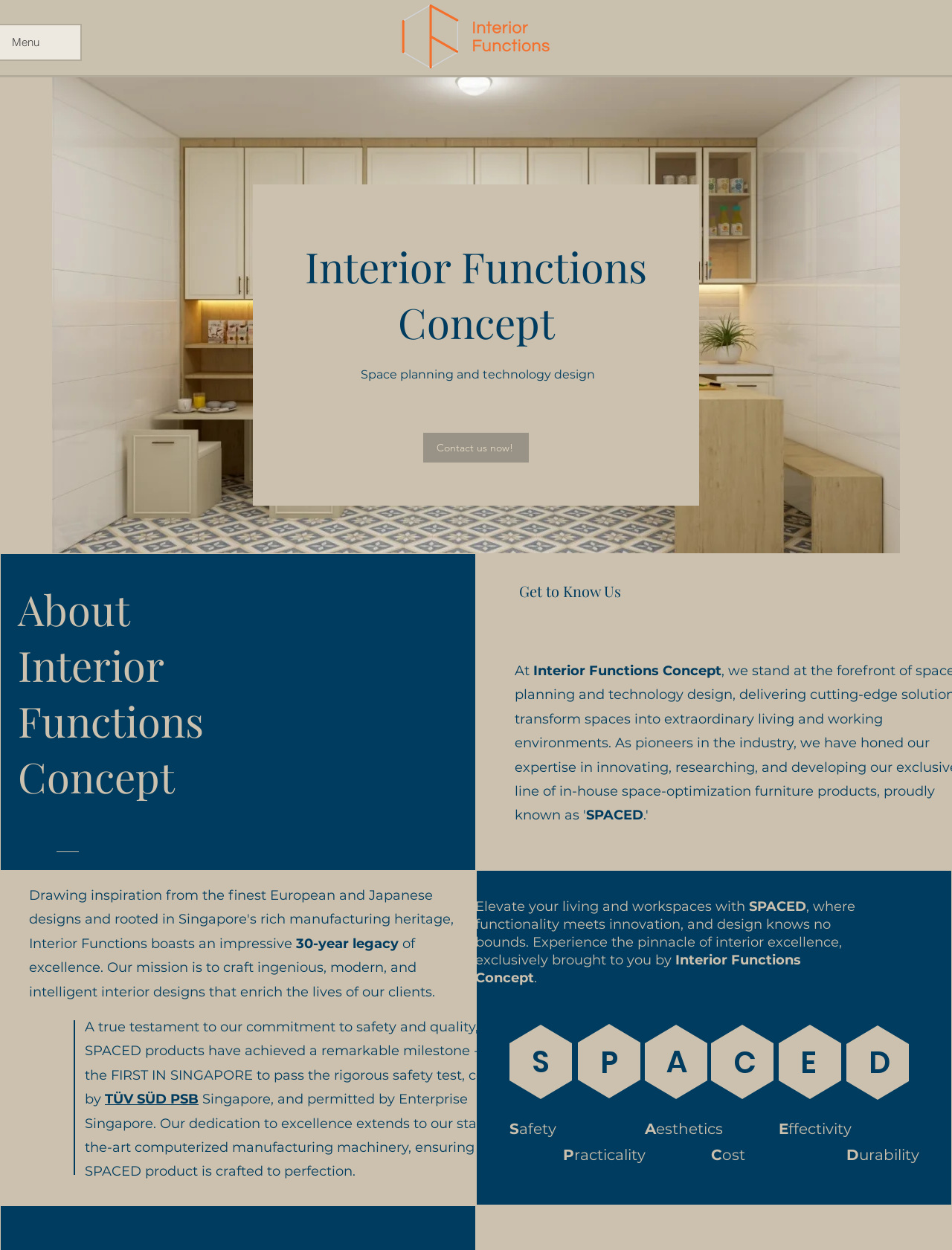What is the certification achieved by SPACED products?
Provide an in-depth and detailed explanation in response to the question.

I found the certification by reading the static text 'A true testament to our commitment to safety and quality, SPACED products have achieved a remarkable milestone - being the FIRST IN SINGAPORE to pass the rigorous safety test, certified by TÜV SÜD PSB'.